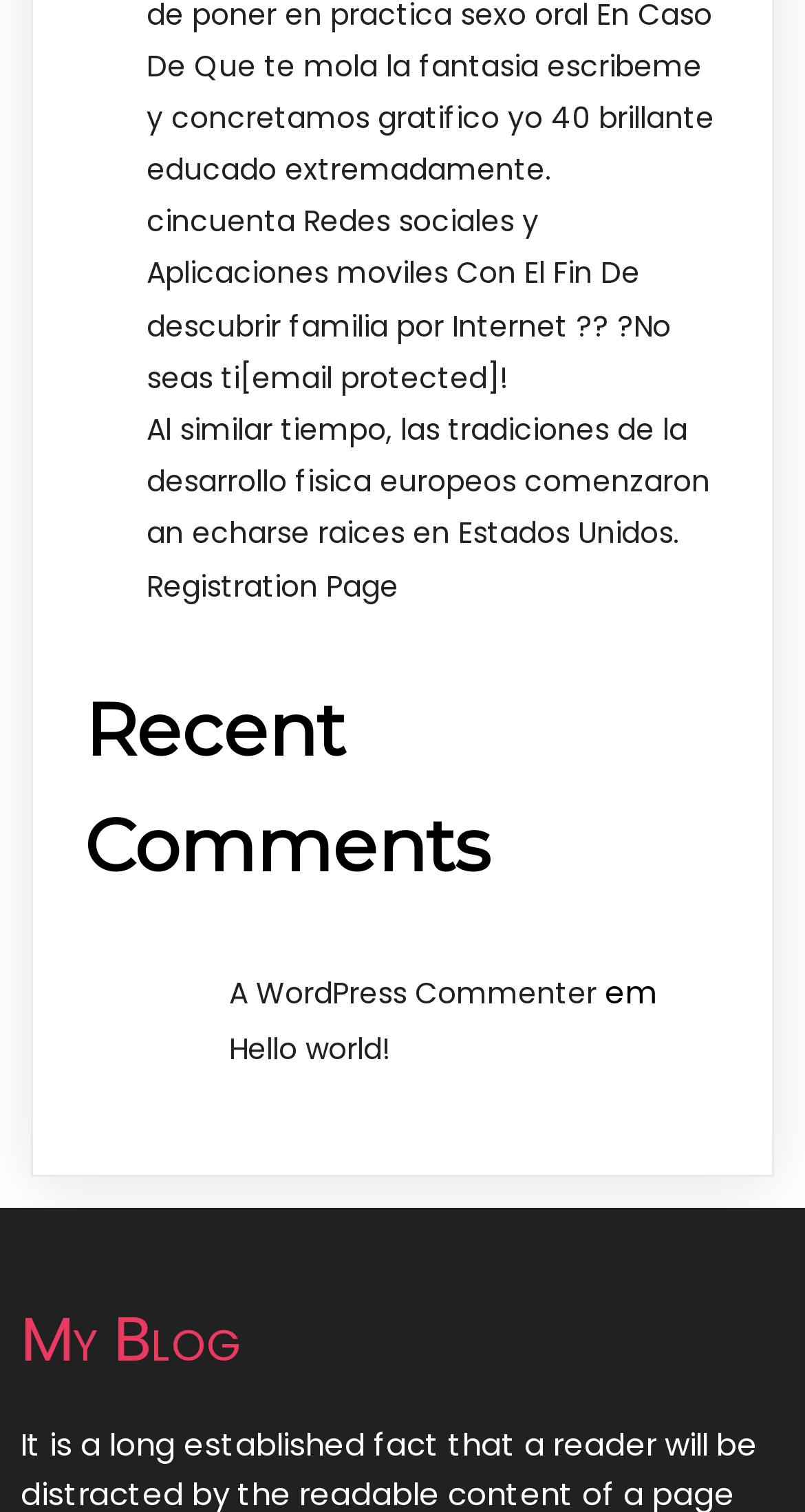Give a concise answer using only one word or phrase for this question:
What is the title of the blog?

My Blog